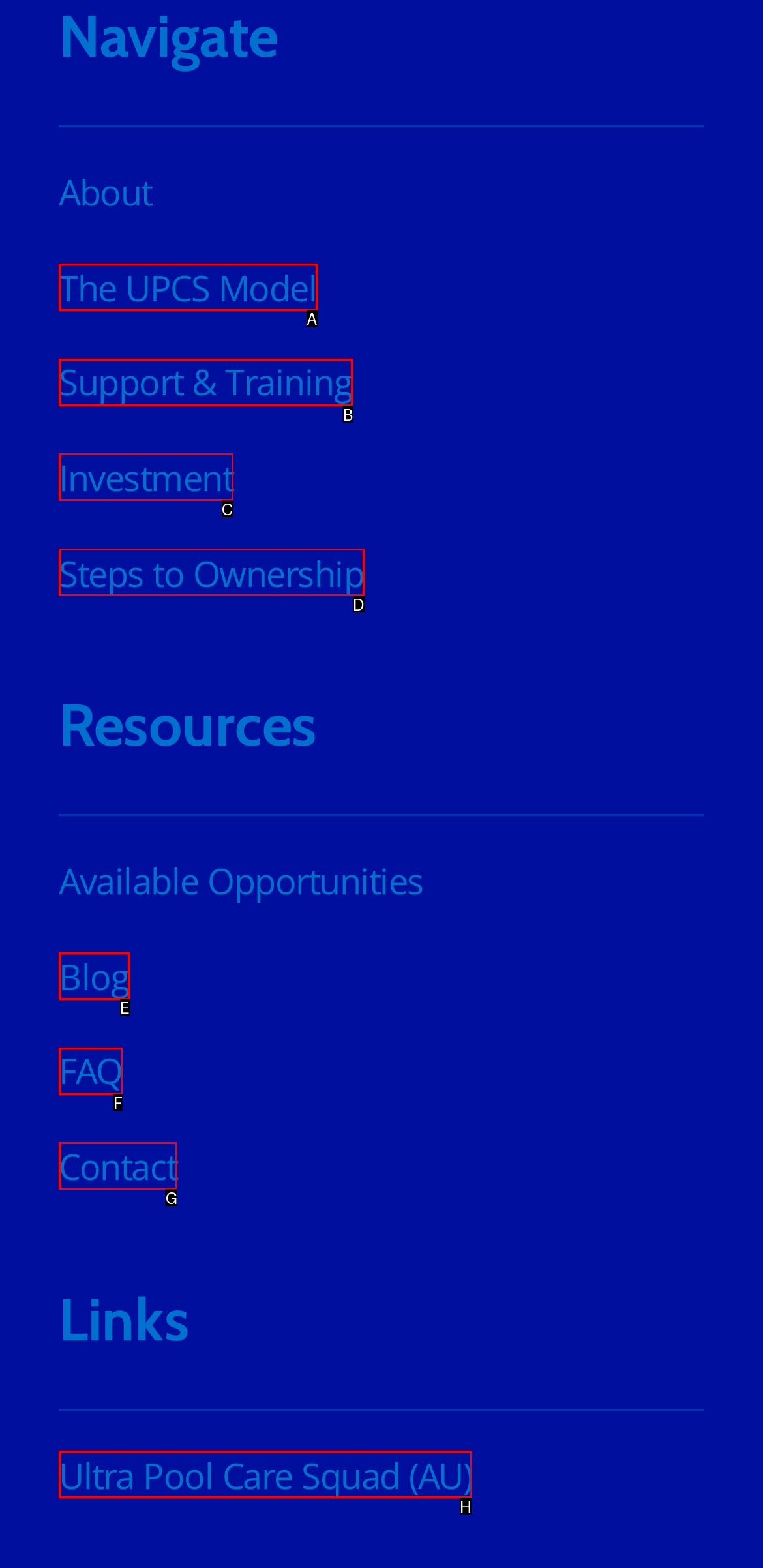Tell me which letter I should select to achieve the following goal: Go to the 'CONTACT' page
Answer with the corresponding letter from the provided options directly.

None